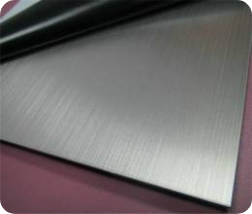Please study the image and answer the question comprehensively:
What type of finish does the plate have?

The caption describes the plate as having a sleek, brushed finish, which suggests that the type of finish on the plate is a brushed finish.